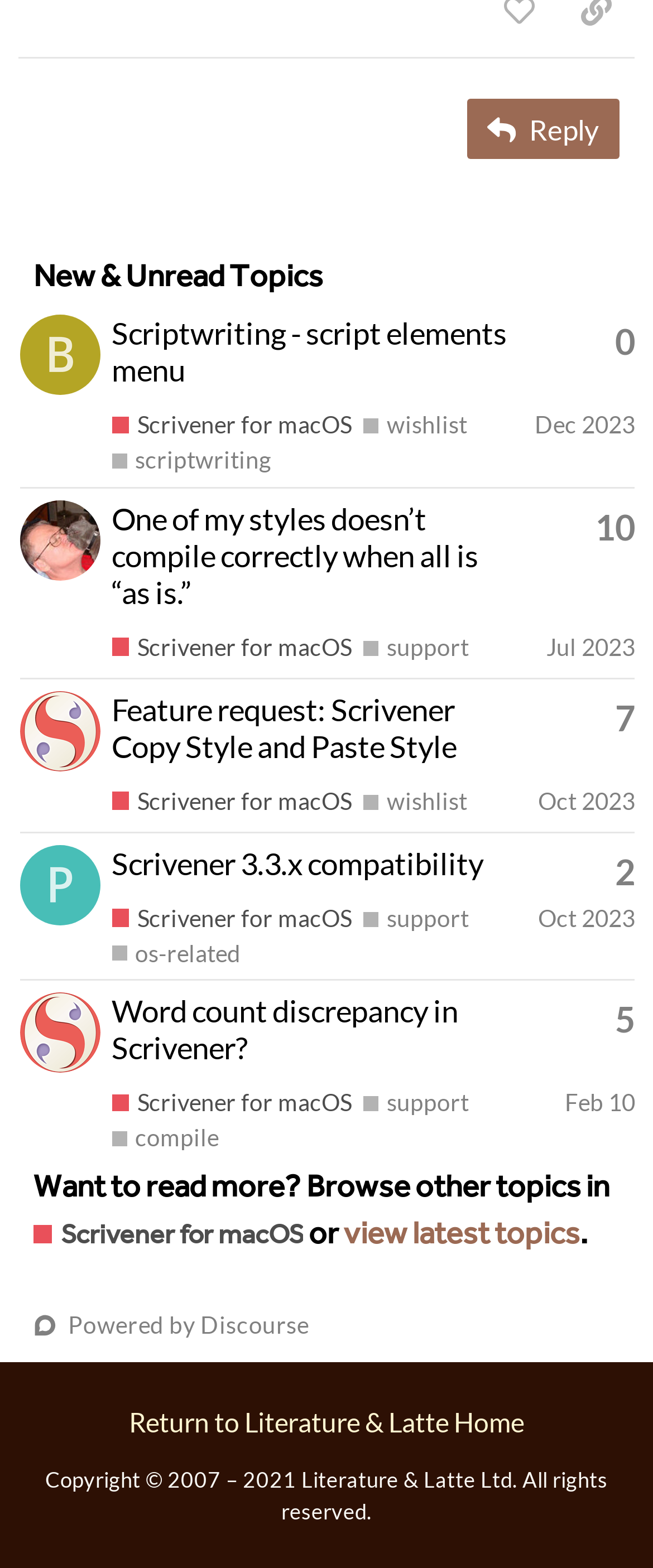Locate the coordinates of the bounding box for the clickable region that fulfills this instruction: "Go to last slide".

None